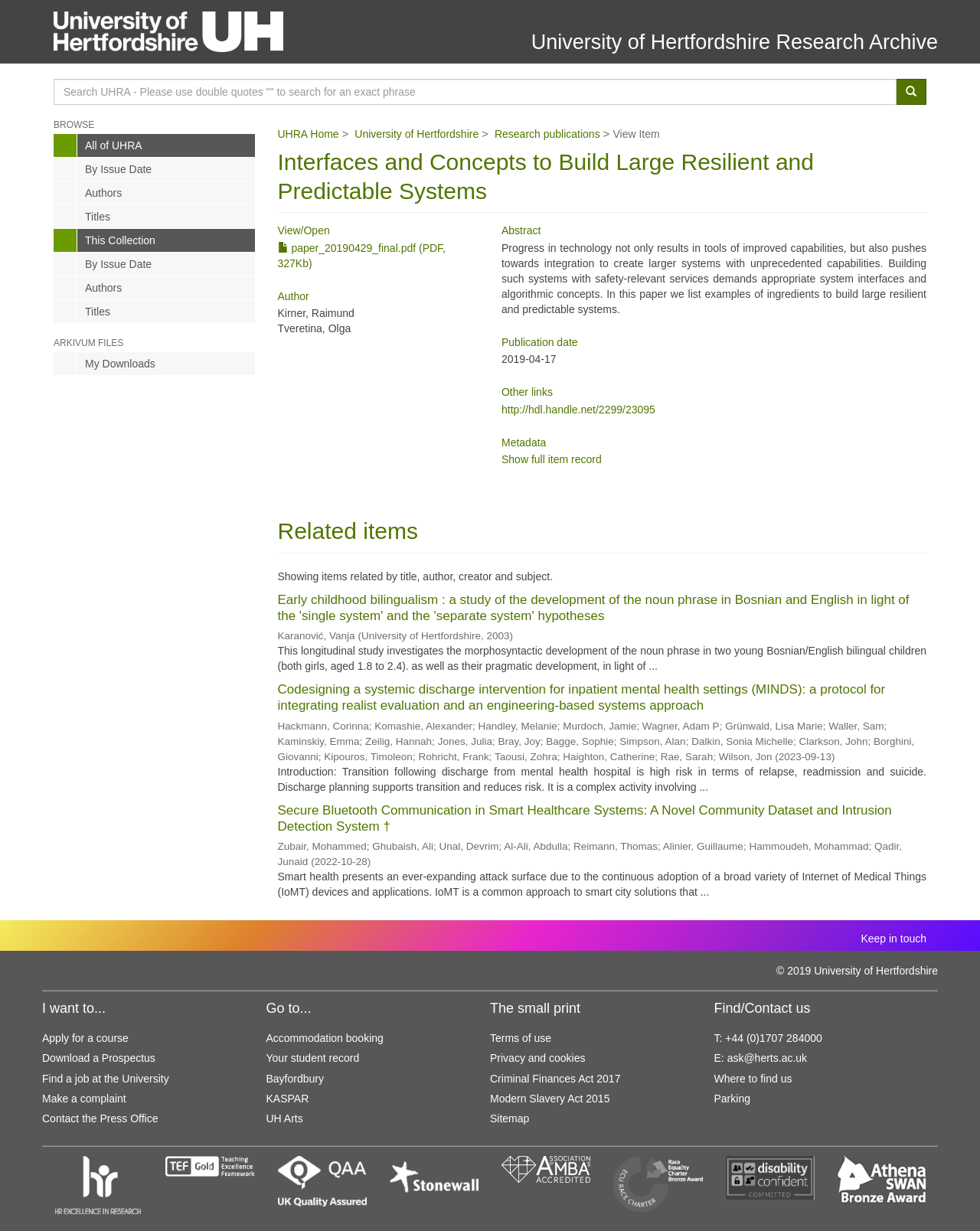Find the bounding box coordinates of the element to click in order to complete this instruction: "View item". The bounding box coordinates must be four float numbers between 0 and 1, denoted as [left, top, right, bottom].

[0.625, 0.104, 0.673, 0.114]